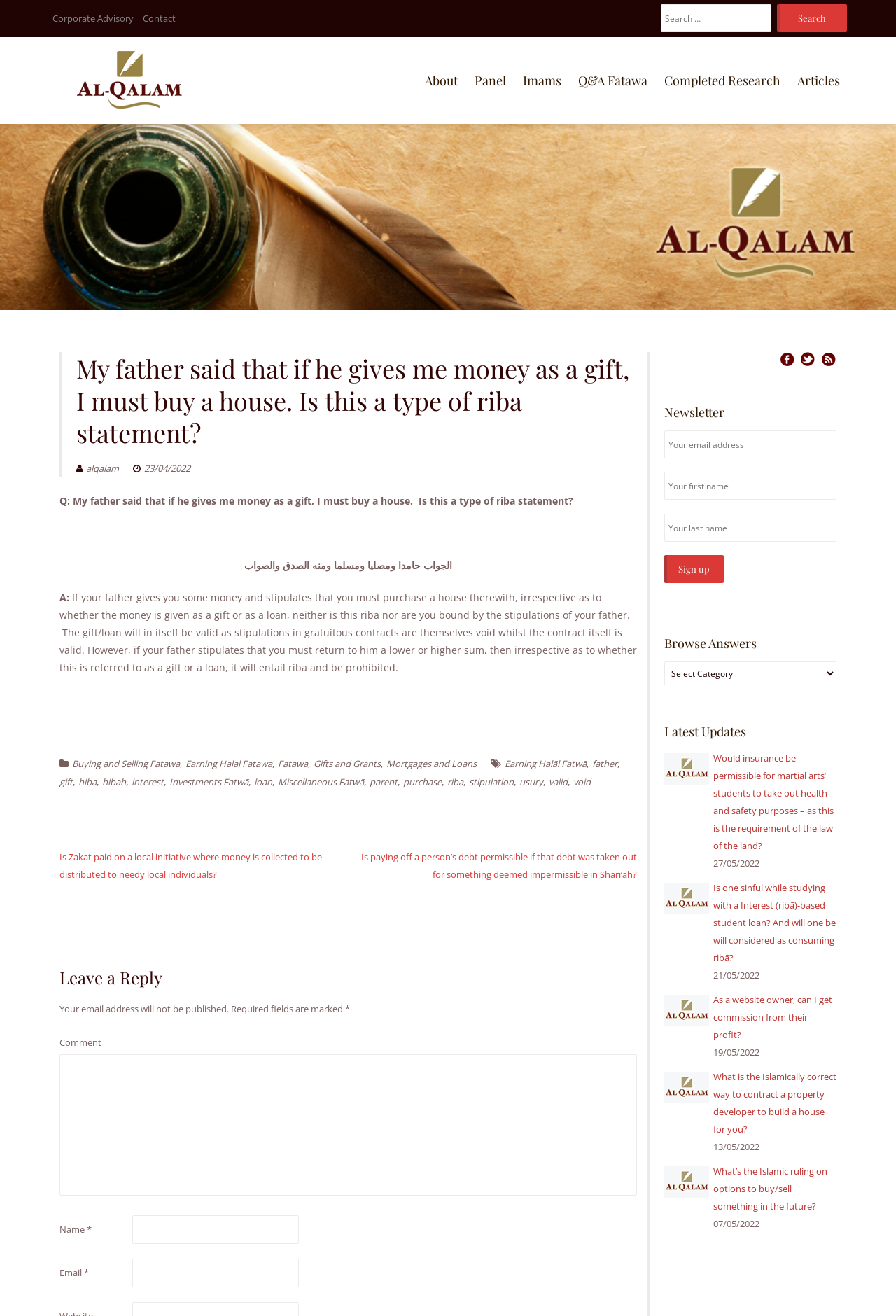Could you indicate the bounding box coordinates of the region to click in order to complete this instruction: "Search for answers".

[0.738, 0.003, 0.861, 0.024]